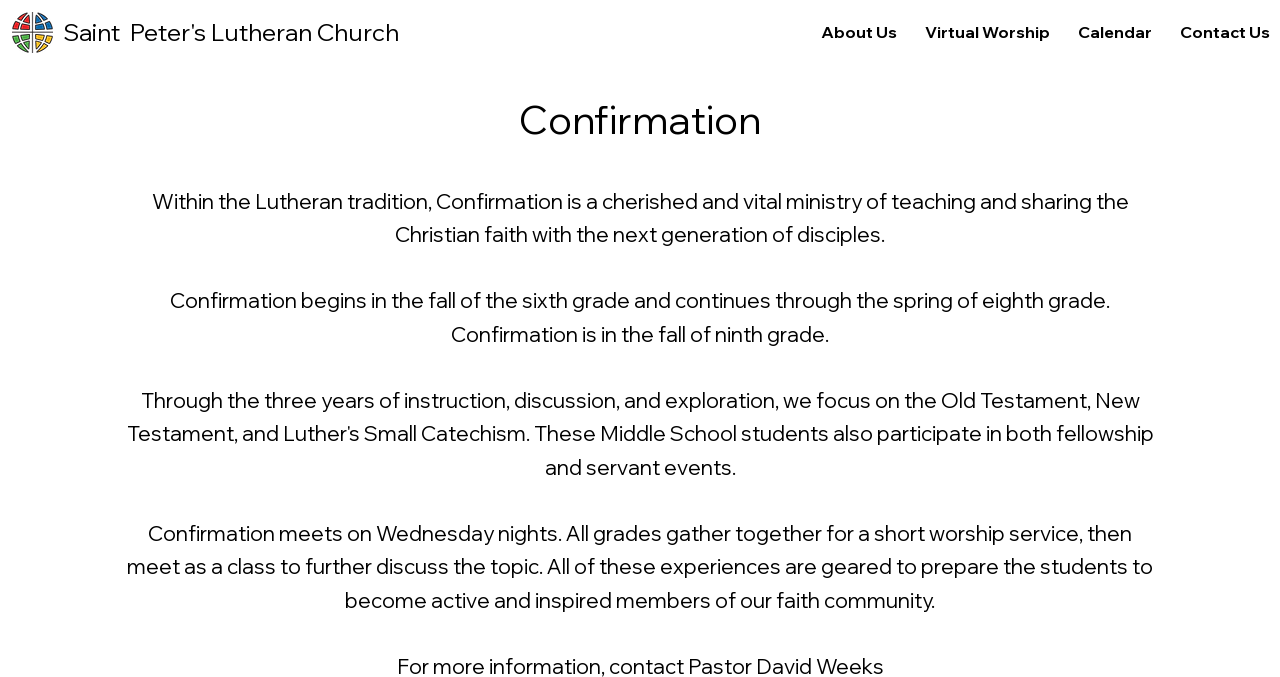Identify the bounding box of the UI element described as follows: "About Us". Provide the coordinates as four float numbers in the range of 0 to 1 [left, top, right, bottom].

[0.634, 0.014, 0.709, 0.079]